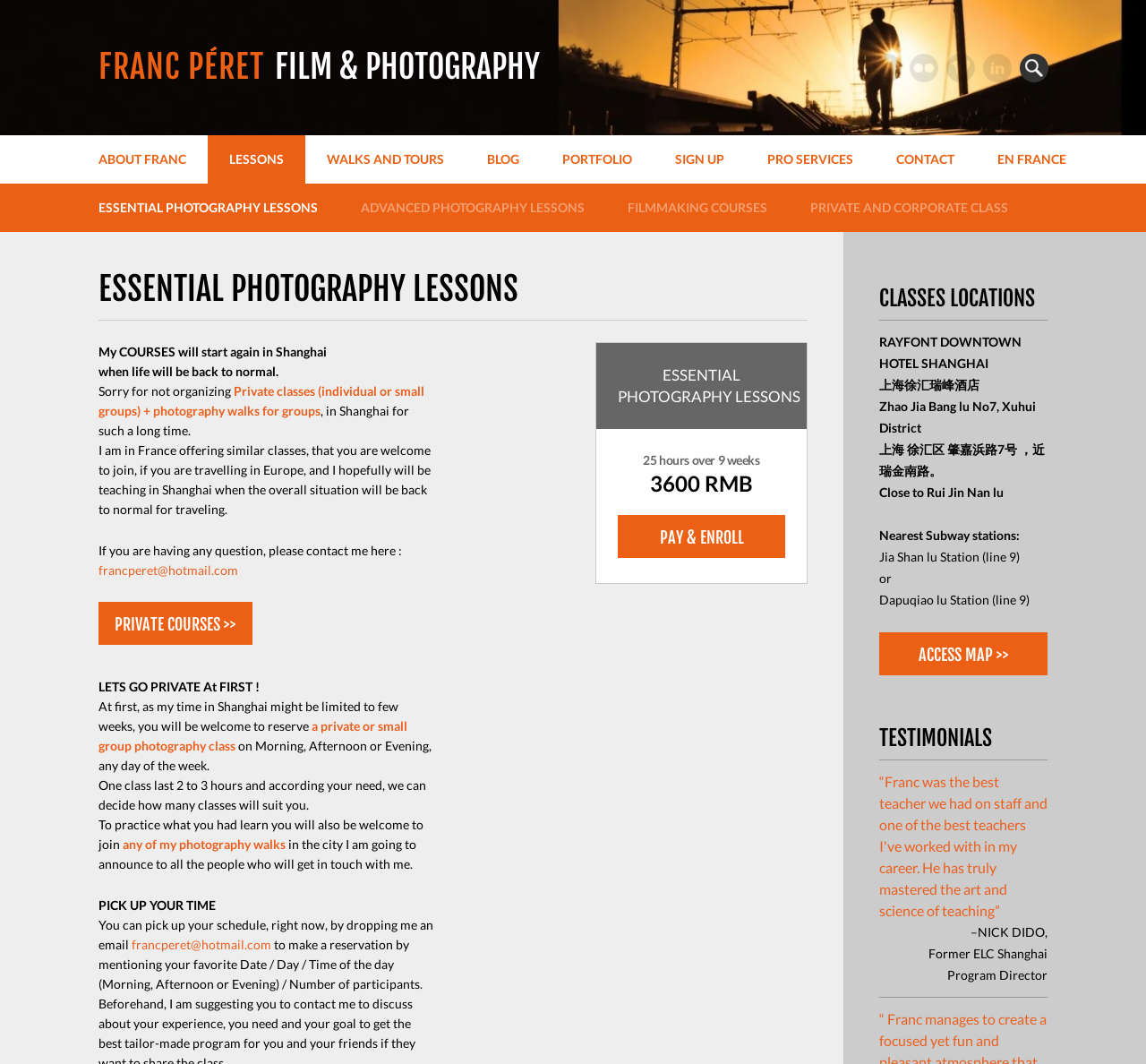Please answer the following question as detailed as possible based on the image: 
What is the email address to contact for private classes?

The email address to contact for private classes is francperet@hotmail.com, which is mentioned in the link 'francperet@hotmail.com'.